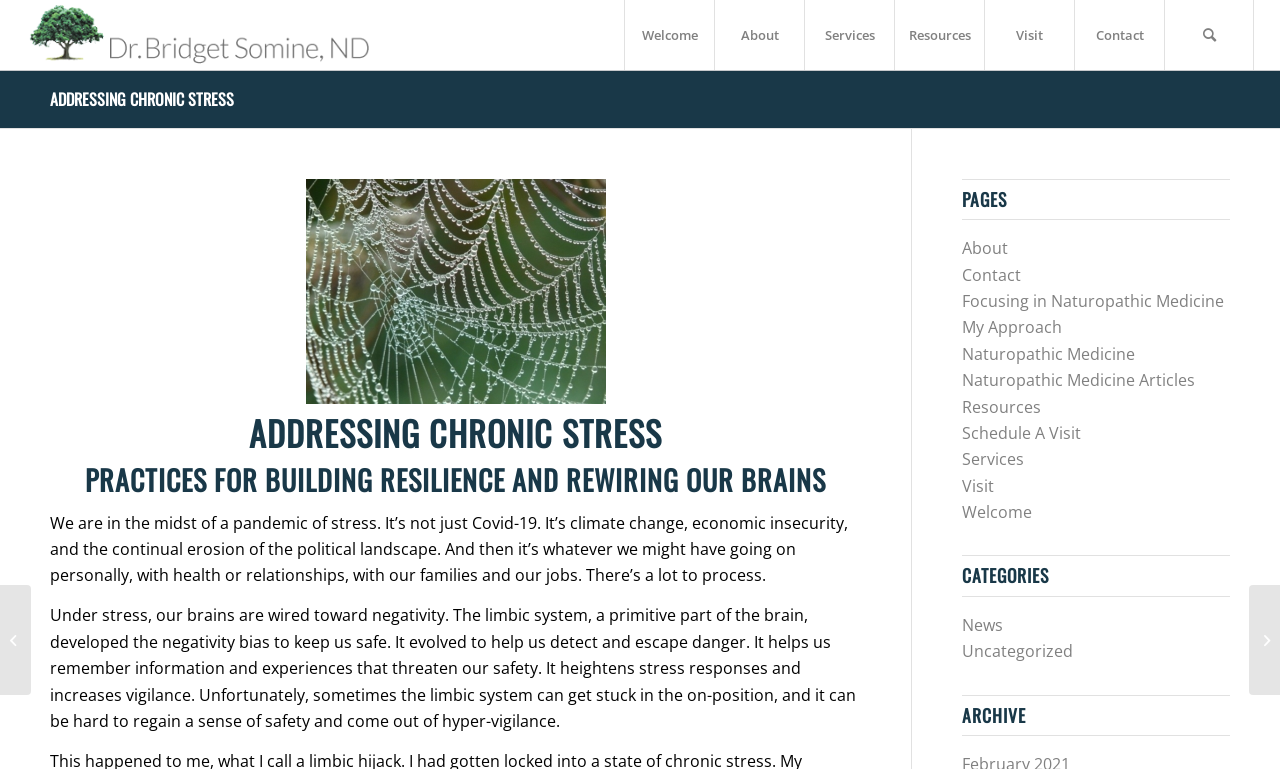Please locate the clickable area by providing the bounding box coordinates to follow this instruction: "Click on the 'About' menu item".

[0.558, 0.0, 0.628, 0.091]